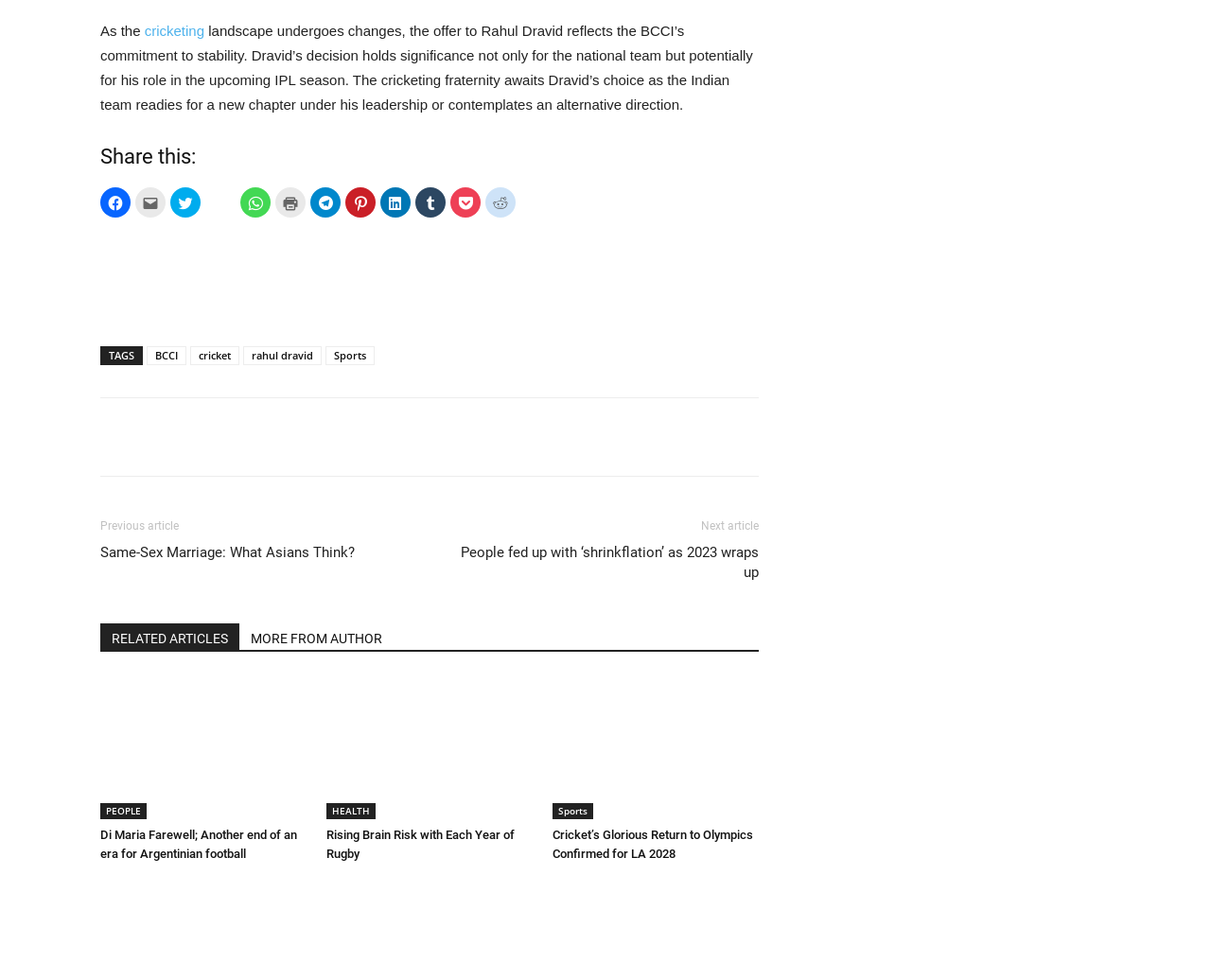Can you determine the bounding box coordinates of the area that needs to be clicked to fulfill the following instruction: "Check the link about drug dogs detecting cannabis oil"?

None